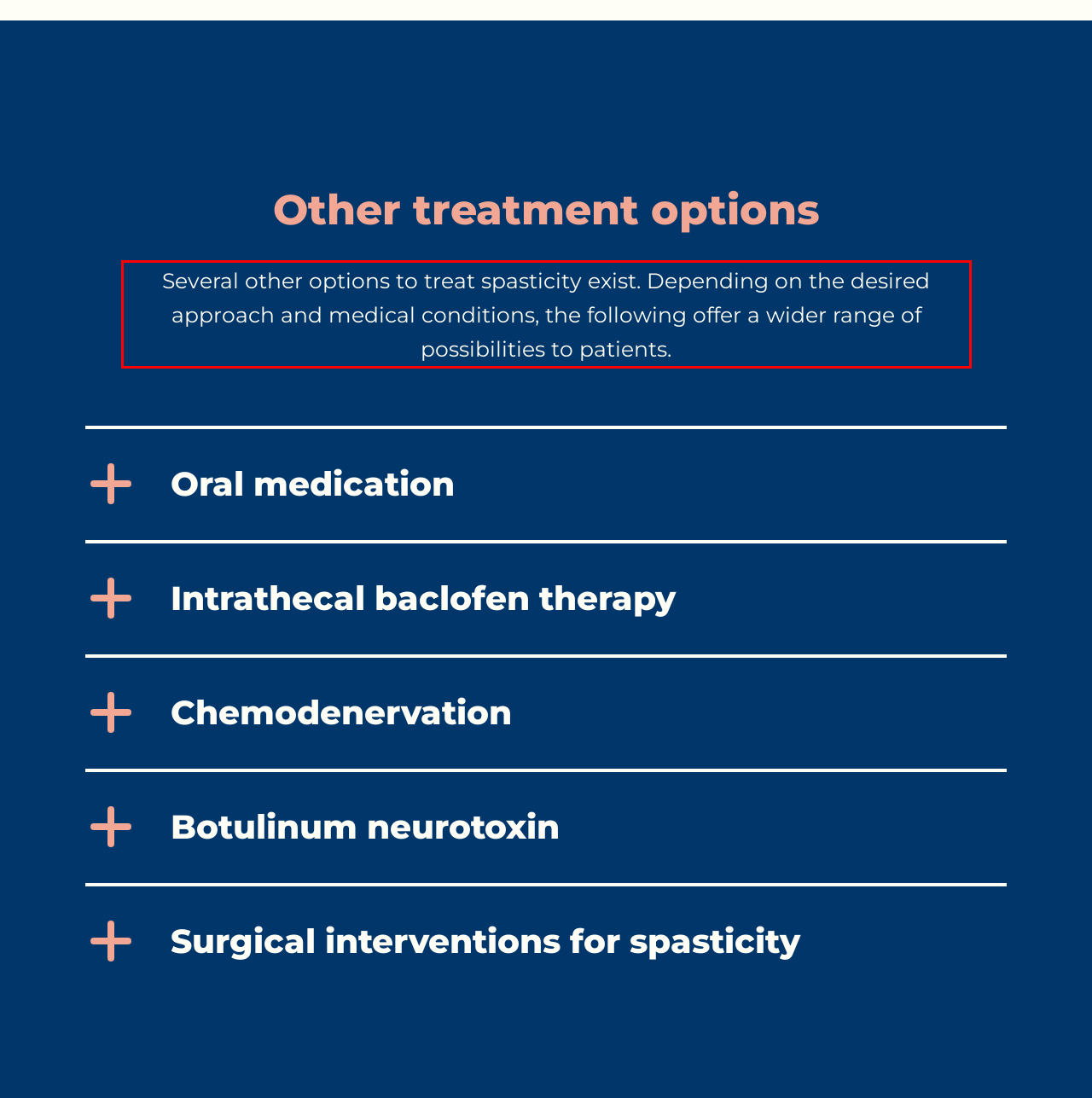You have a screenshot of a webpage with a red bounding box. Identify and extract the text content located inside the red bounding box.

Several other options to treat spasticity exist. Depending on the desired approach and medical conditions, the following offer a wider range of possibilities to patients.